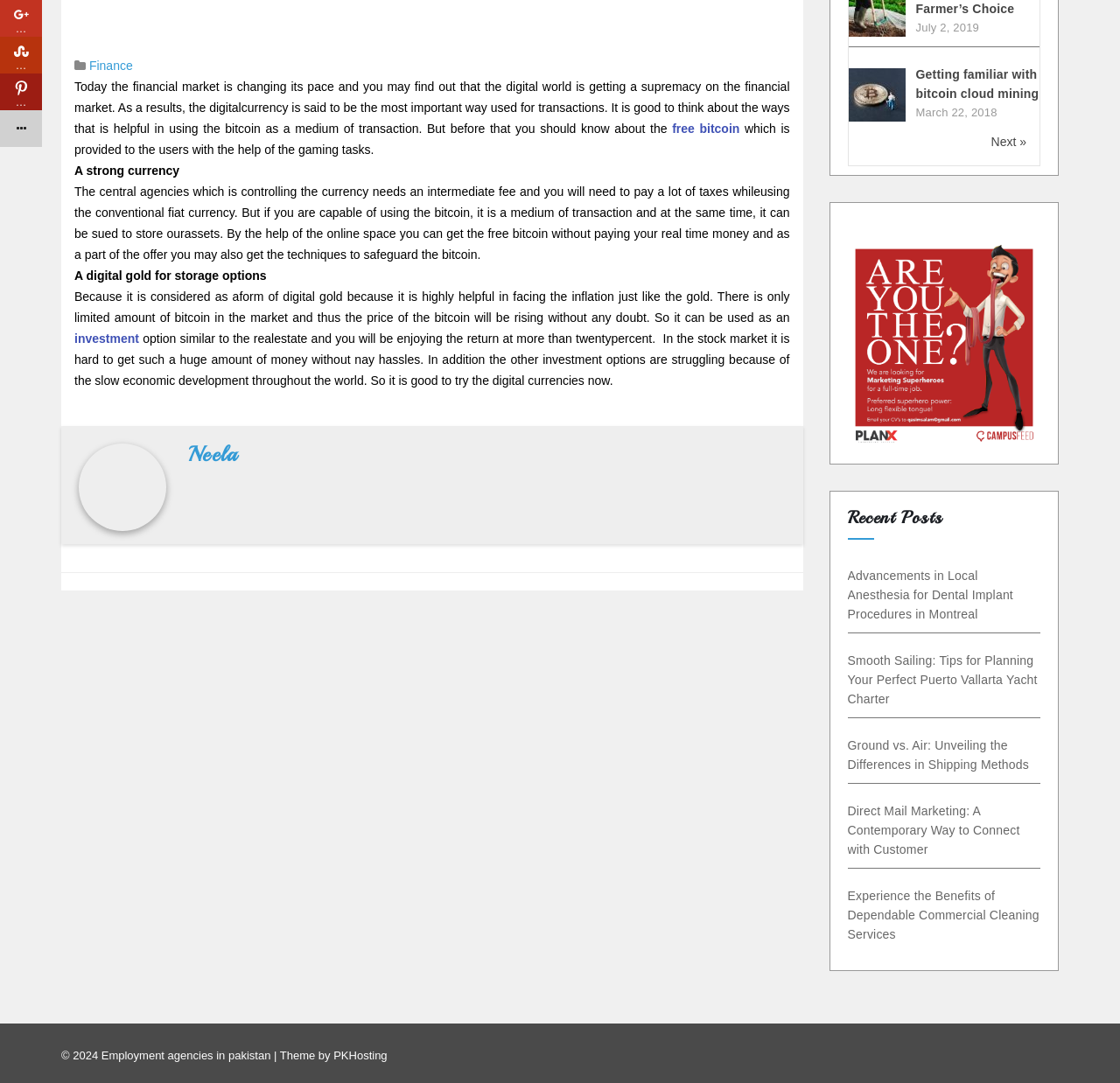Extract the bounding box coordinates of the UI element described: "Next »". Provide the coordinates in the format [left, top, right, bottom] with values ranging from 0 to 1.

[0.885, 0.121, 0.916, 0.14]